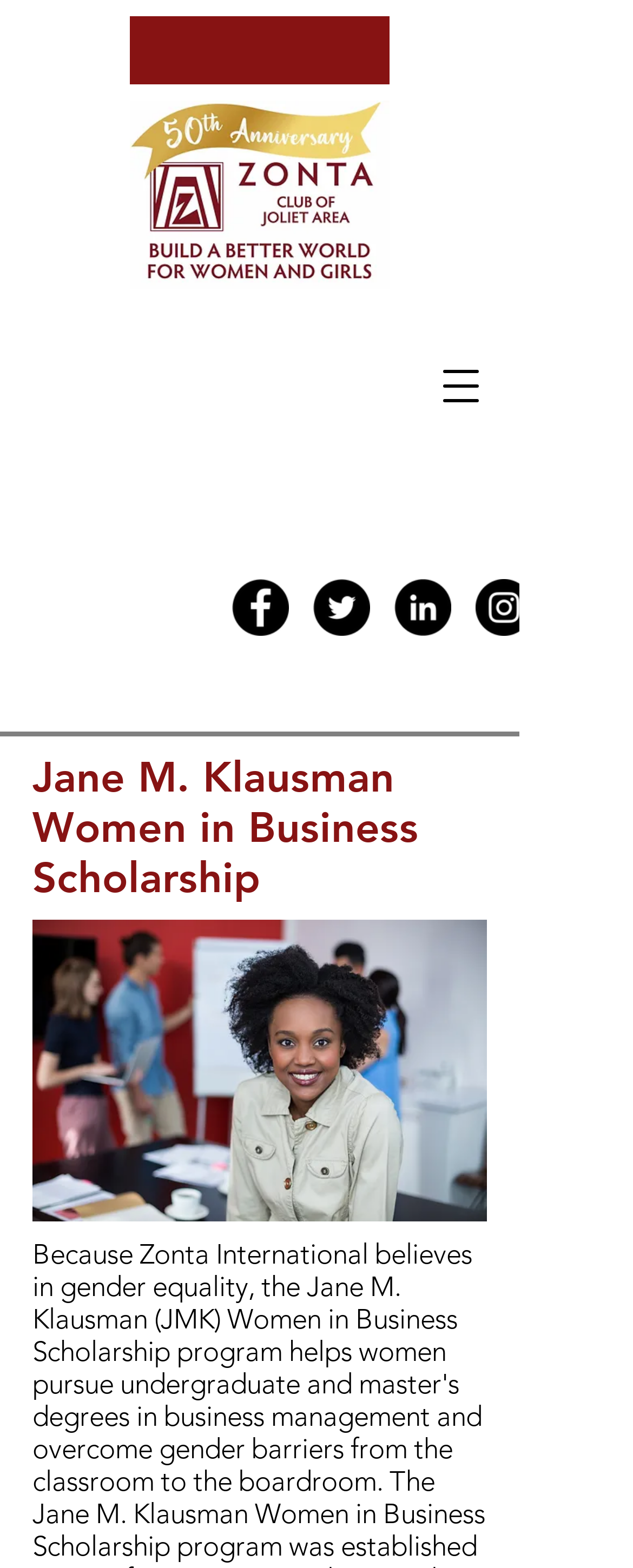Provide an in-depth caption for the contents of the webpage.

The webpage is about the Women in Business Scholarship offered by the Zonta Club of Joliet. At the top left corner, there is a 50th Anniversary logo. Below the logo, there is a button with no text, and to its right, there is a navigation menu button labeled "Open navigation menu". 

On the top right side, there is a social bar with four links to social media platforms: Facebook, Twitter, LinkedIn, and Instagram, each accompanied by its respective icon. 

The main content of the webpage is divided into three sections. The first section is a heading that reads "Jane M. Klausman". The second section is a heading that reads "Women in Business Scholarship". The third section is an image, which appears to be a related photo. 

There are no other notable elements on the webpage.